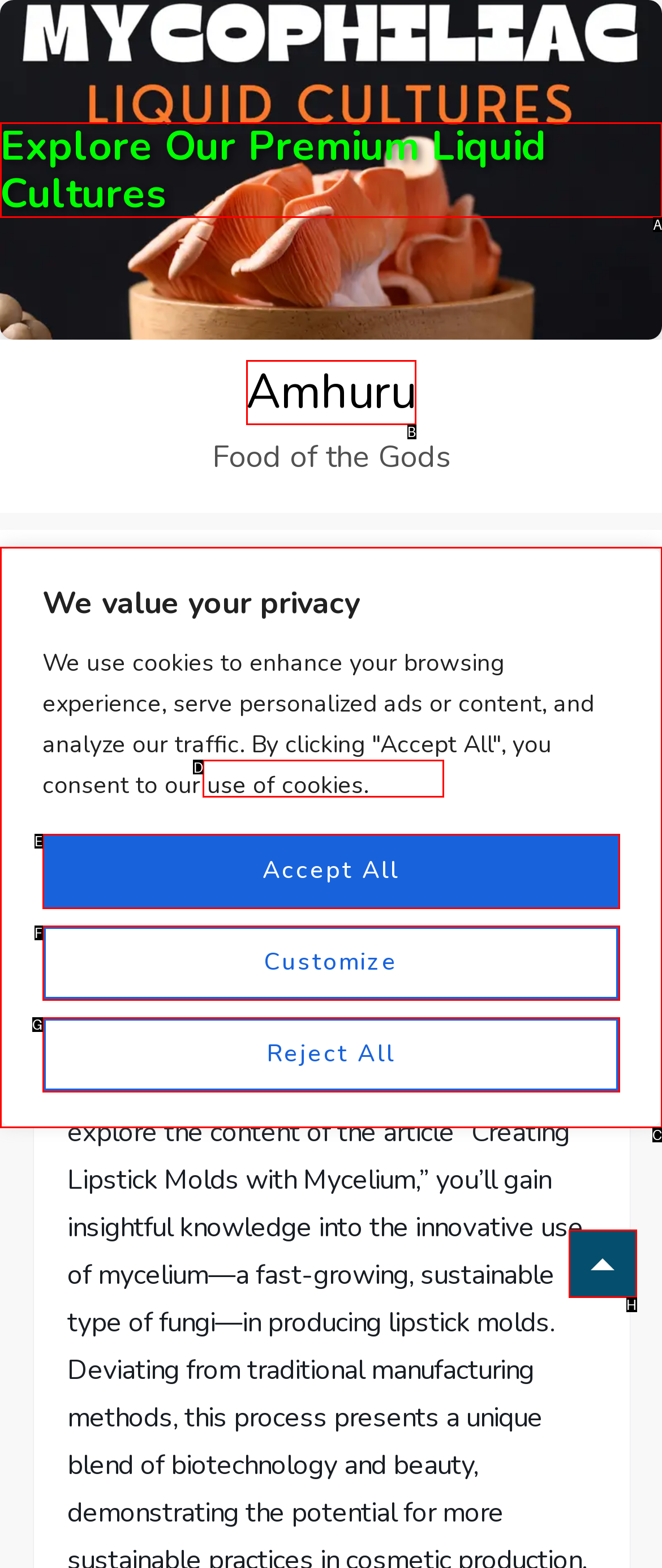Determine the UI element that matches the description: parent_node: Skip to content aria-label="to-top"
Answer with the letter from the given choices.

H